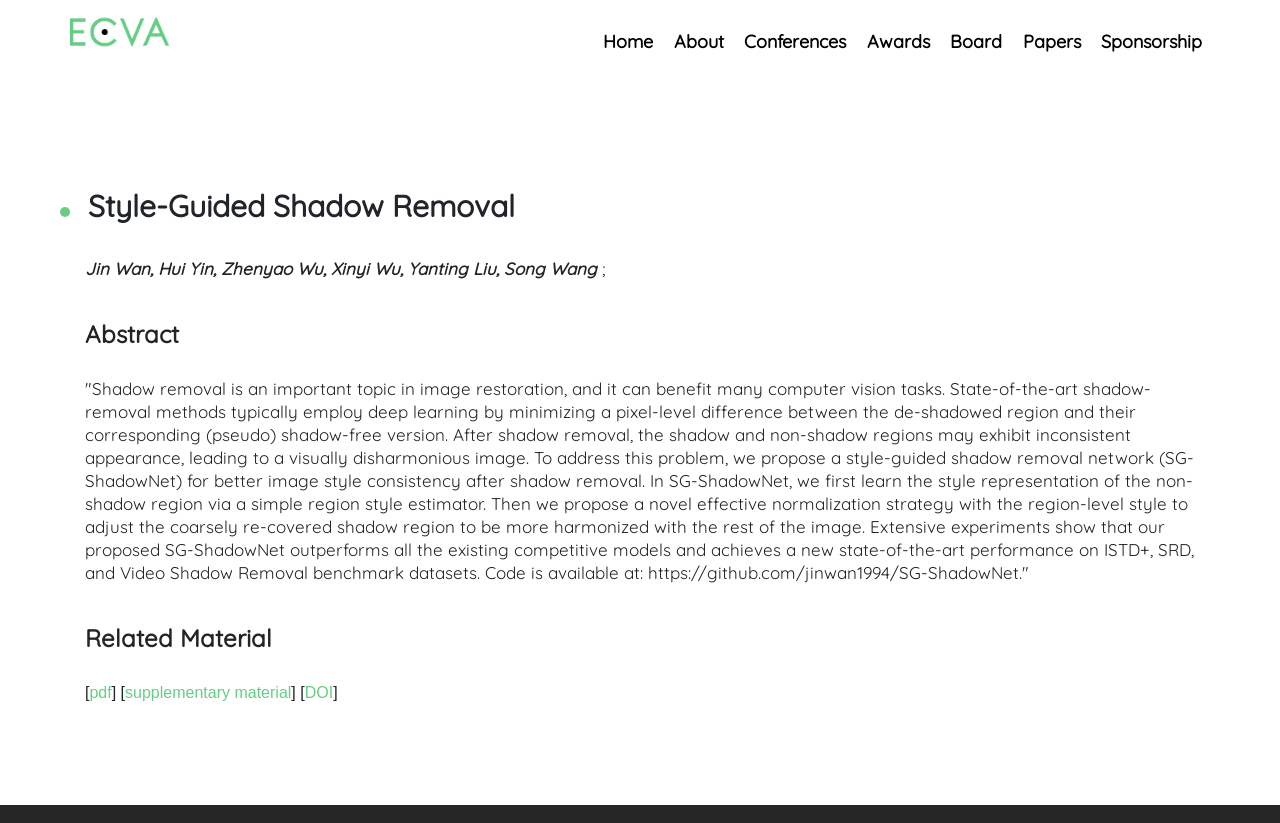With reference to the screenshot, provide a detailed response to the question below:
What is the name of the first author of the paper?

The authors of the paper are listed on the webpage, and the first author is Jin Wan, followed by Hui Yin, Zhenyao Wu, Xinyi Wu, Yanting Liu, and Song Wang.